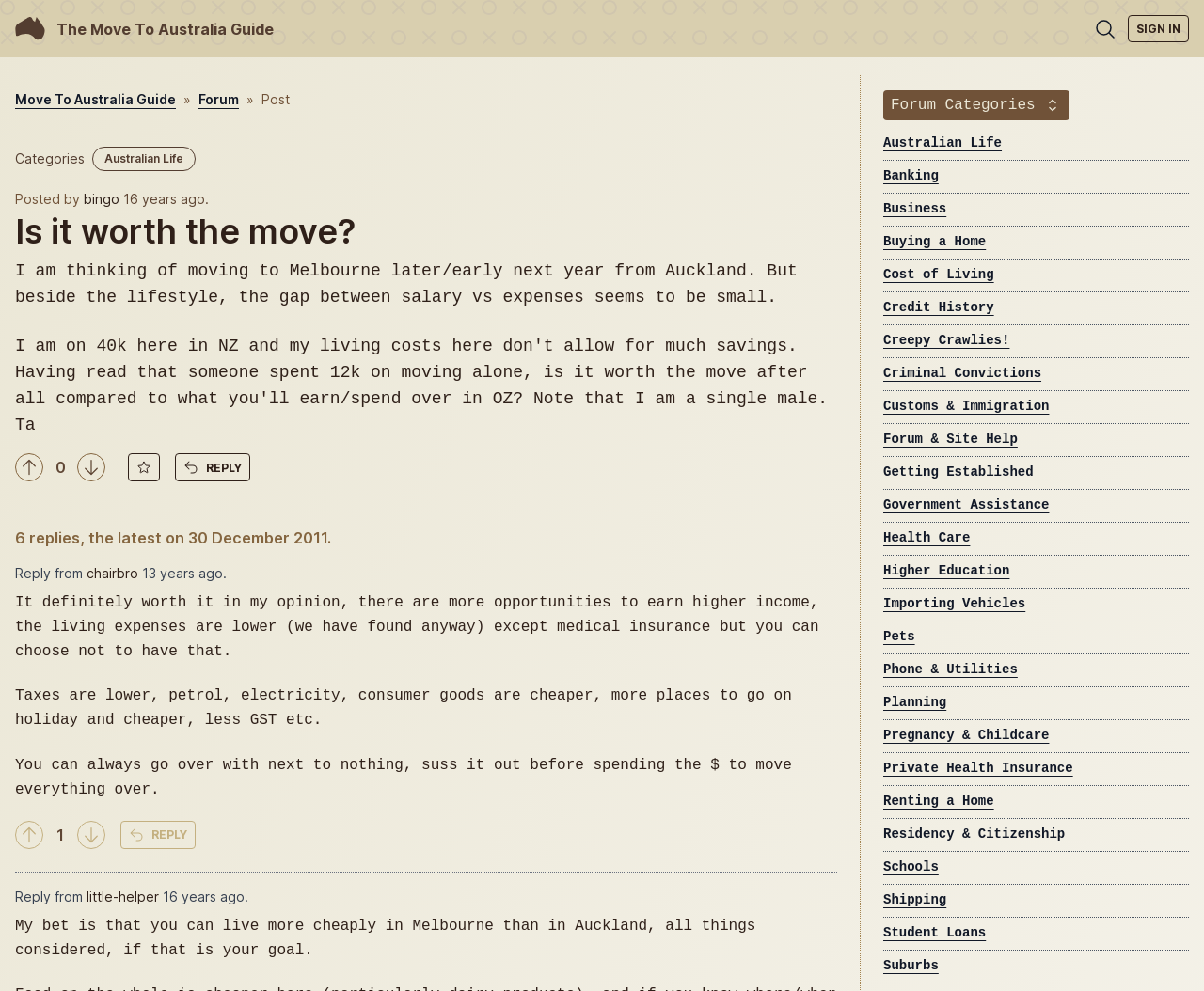Please study the image and answer the question comprehensively:
What is the purpose of the 'REPLY' button?

The purpose of the 'REPLY' button is to allow users to reply to a post, as indicated by the button's label and its placement below each post.